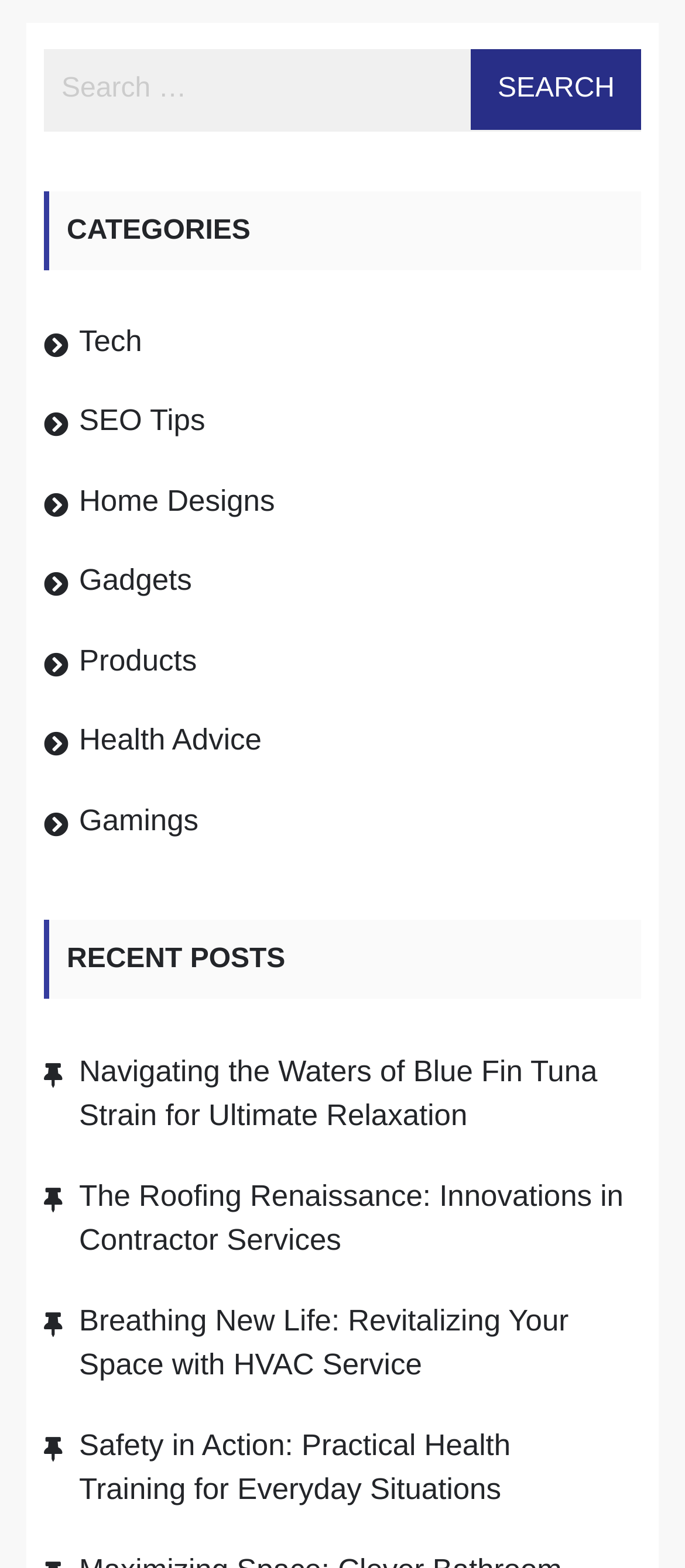Please provide a one-word or short phrase answer to the question:
How many categories are listed?

8